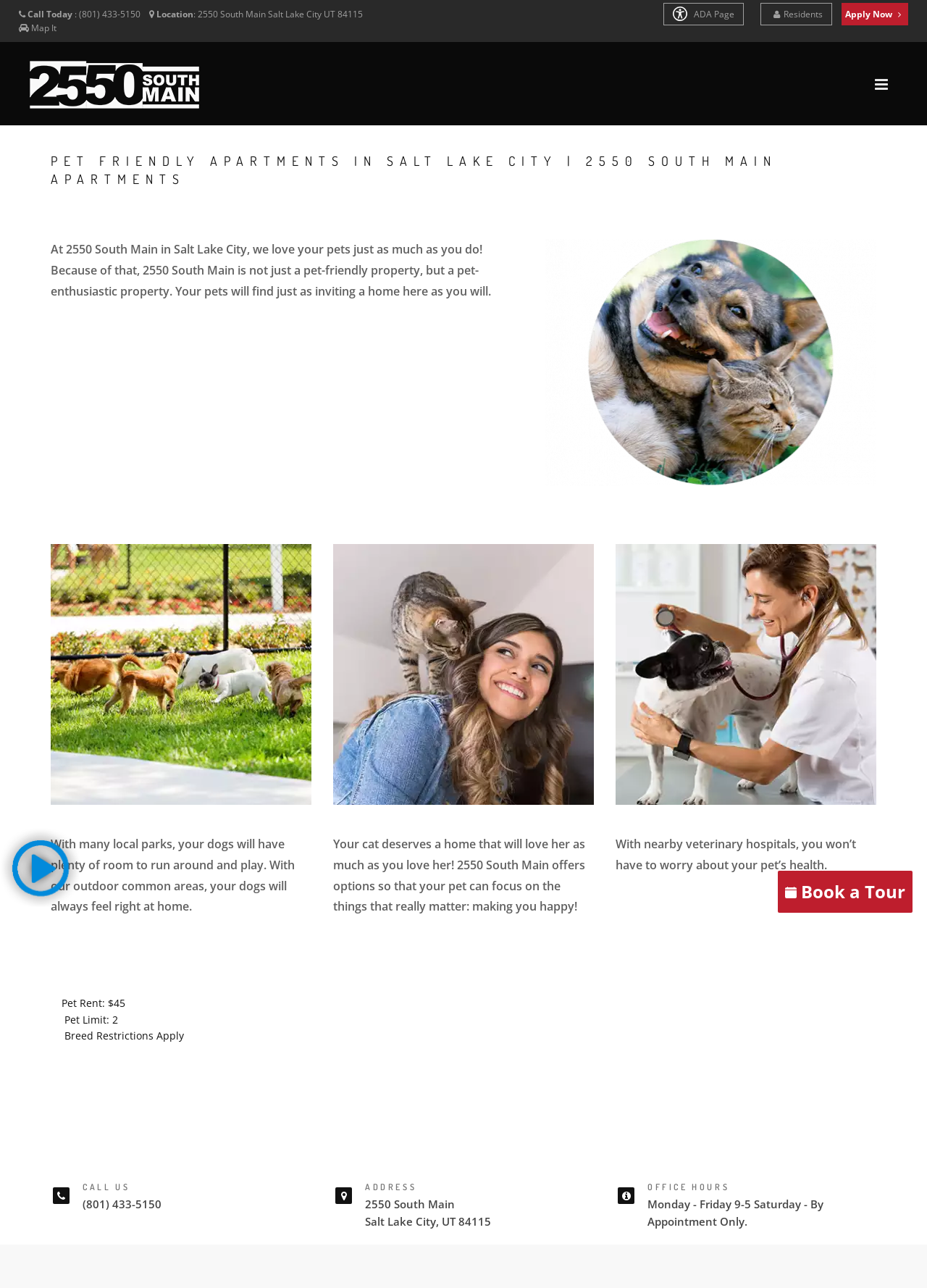Respond to the question below with a concise word or phrase:
How many pets are allowed per apartment?

2